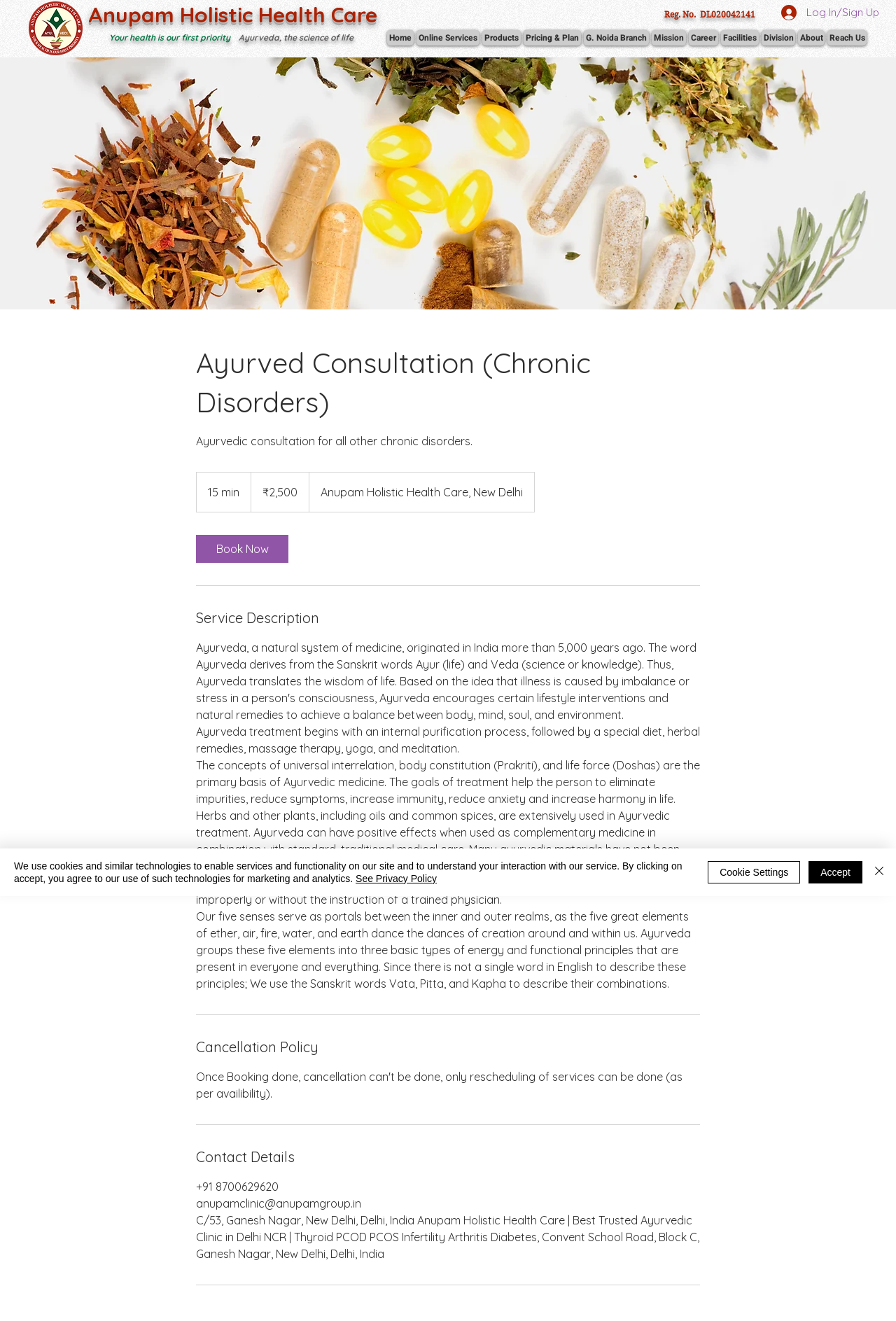Given the description: "Log In/Sign Up", determine the bounding box coordinates of the UI element. The coordinates should be formatted as four float numbers between 0 and 1, [left, top, right, bottom].

[0.861, 0.0, 0.947, 0.018]